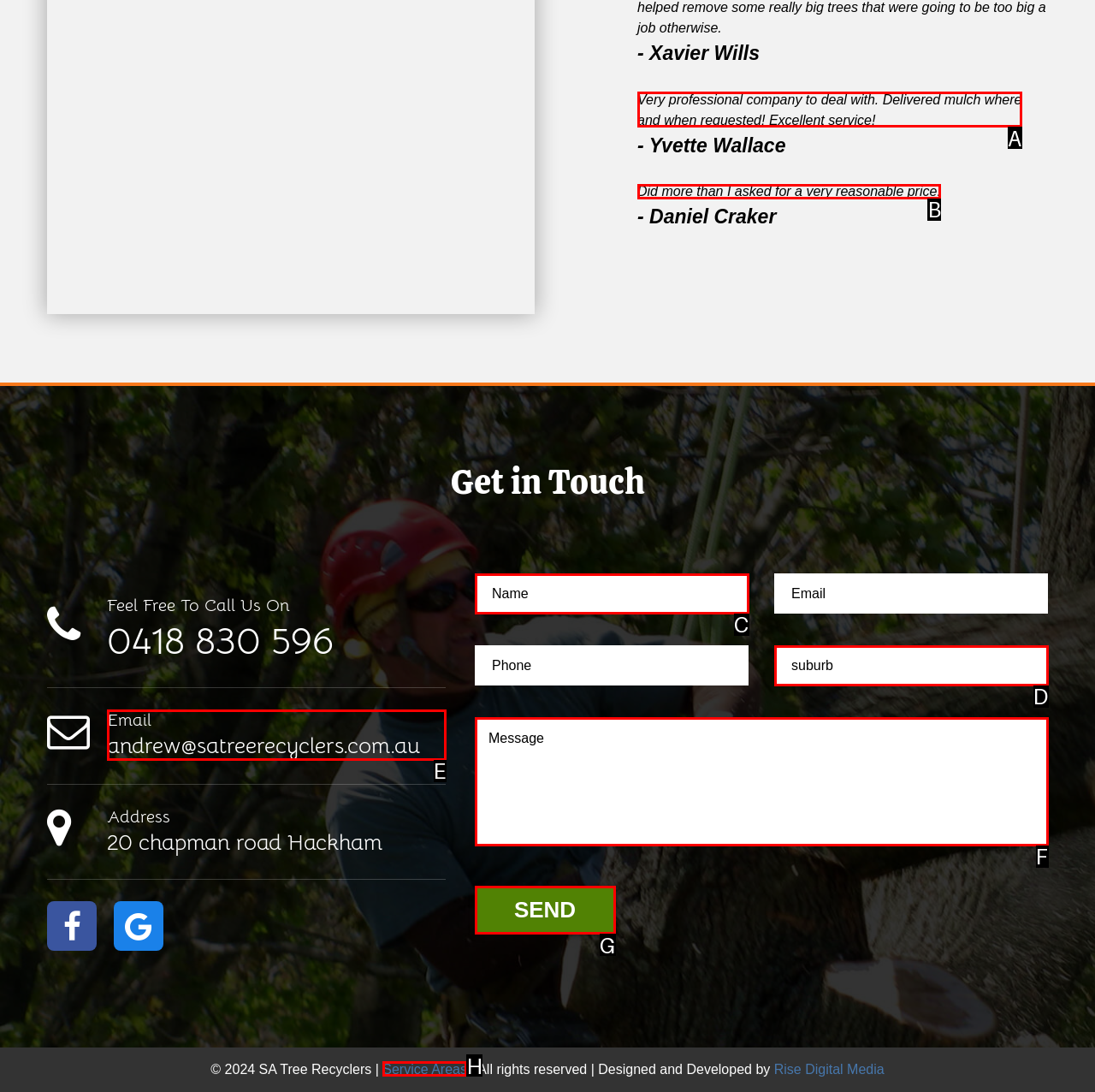Tell me which option best matches the description: value="Send"
Answer with the option's letter from the given choices directly.

G